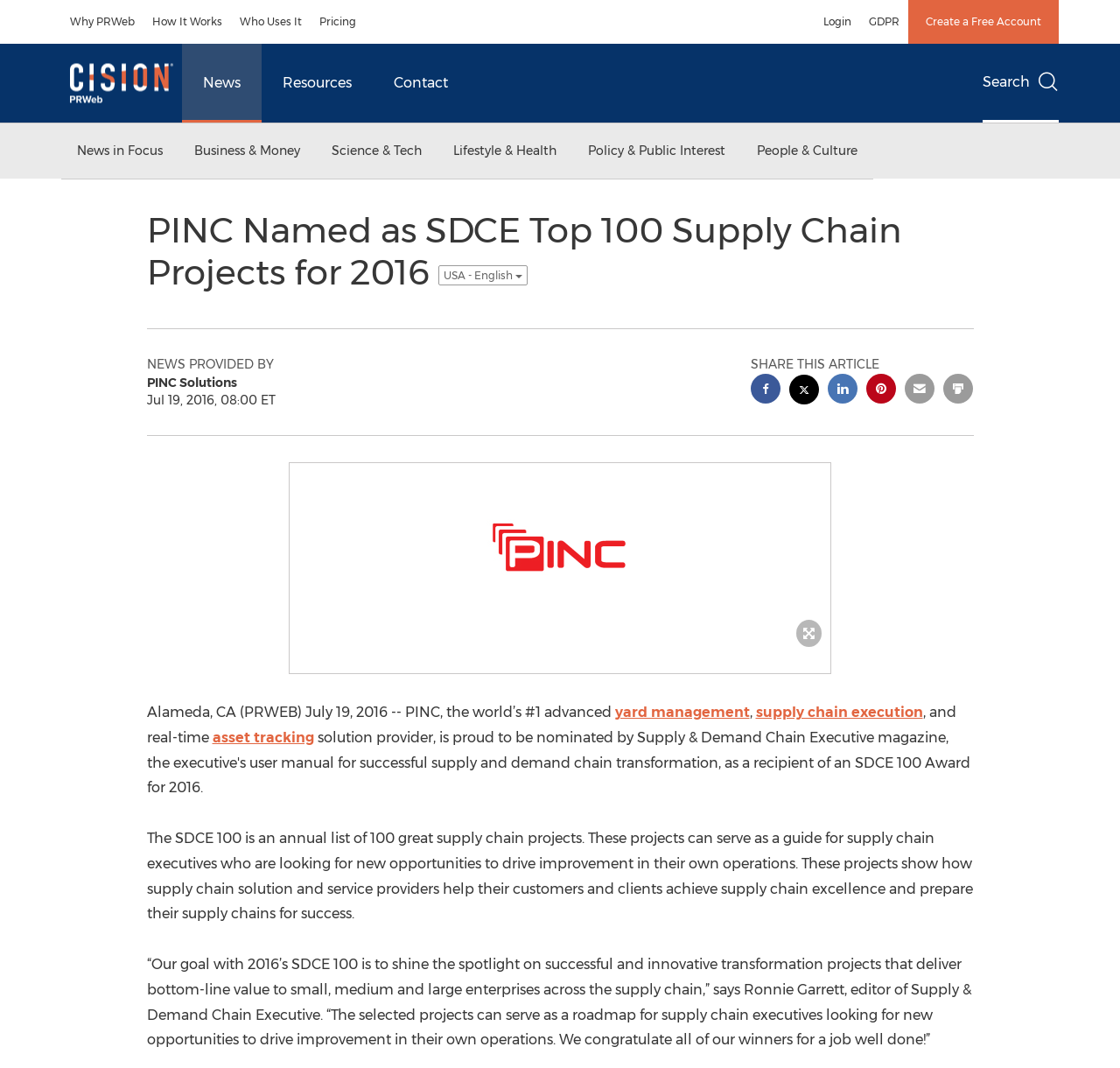Please specify the bounding box coordinates of the clickable region necessary for completing the following instruction: "Click on 'Create a Free Account'". The coordinates must consist of four float numbers between 0 and 1, i.e., [left, top, right, bottom].

[0.811, 0.0, 0.945, 0.041]